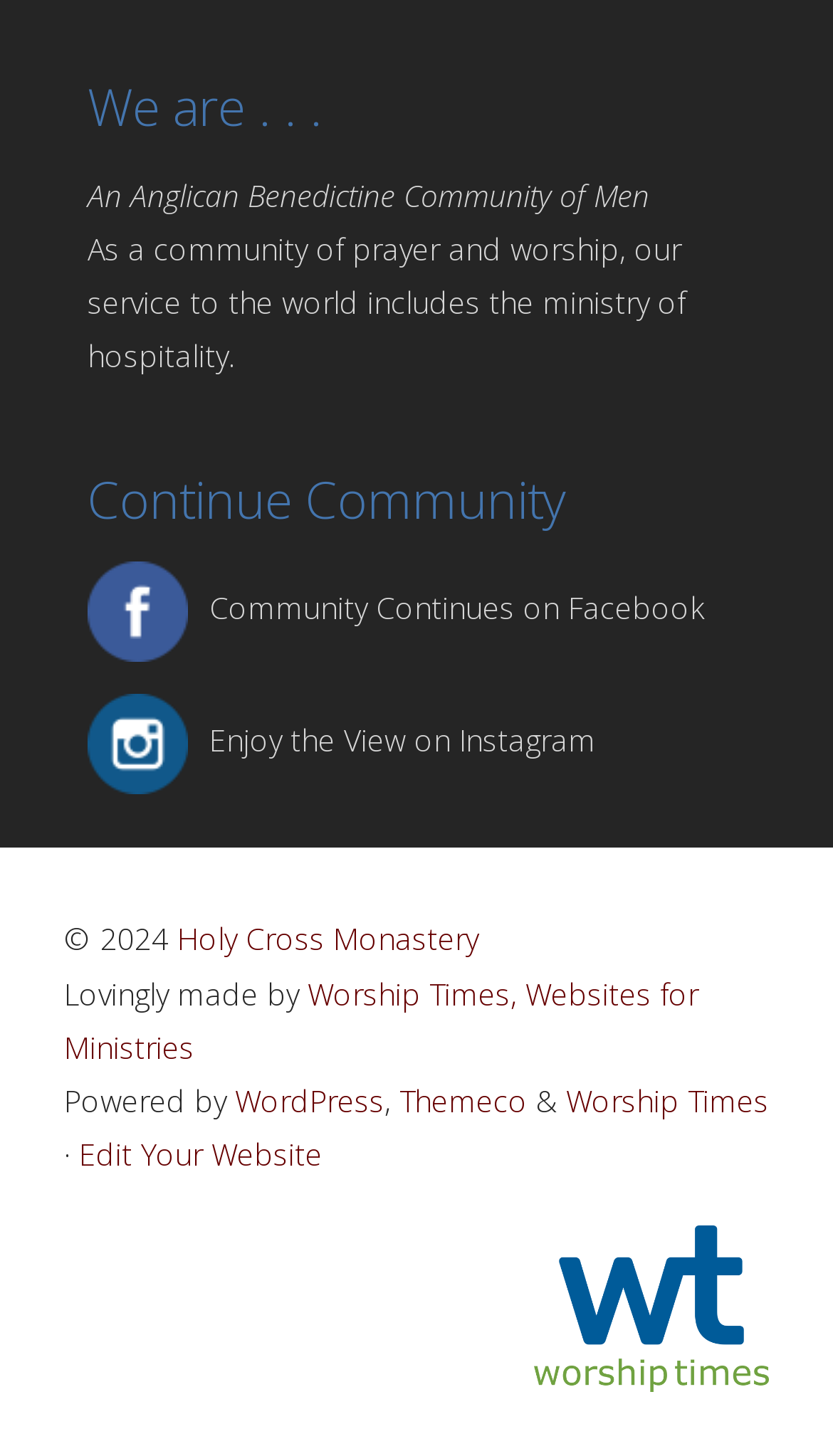Can you specify the bounding box coordinates for the region that should be clicked to fulfill this instruction: "Visit the Holy Cross Monastery website".

[0.213, 0.631, 0.574, 0.659]